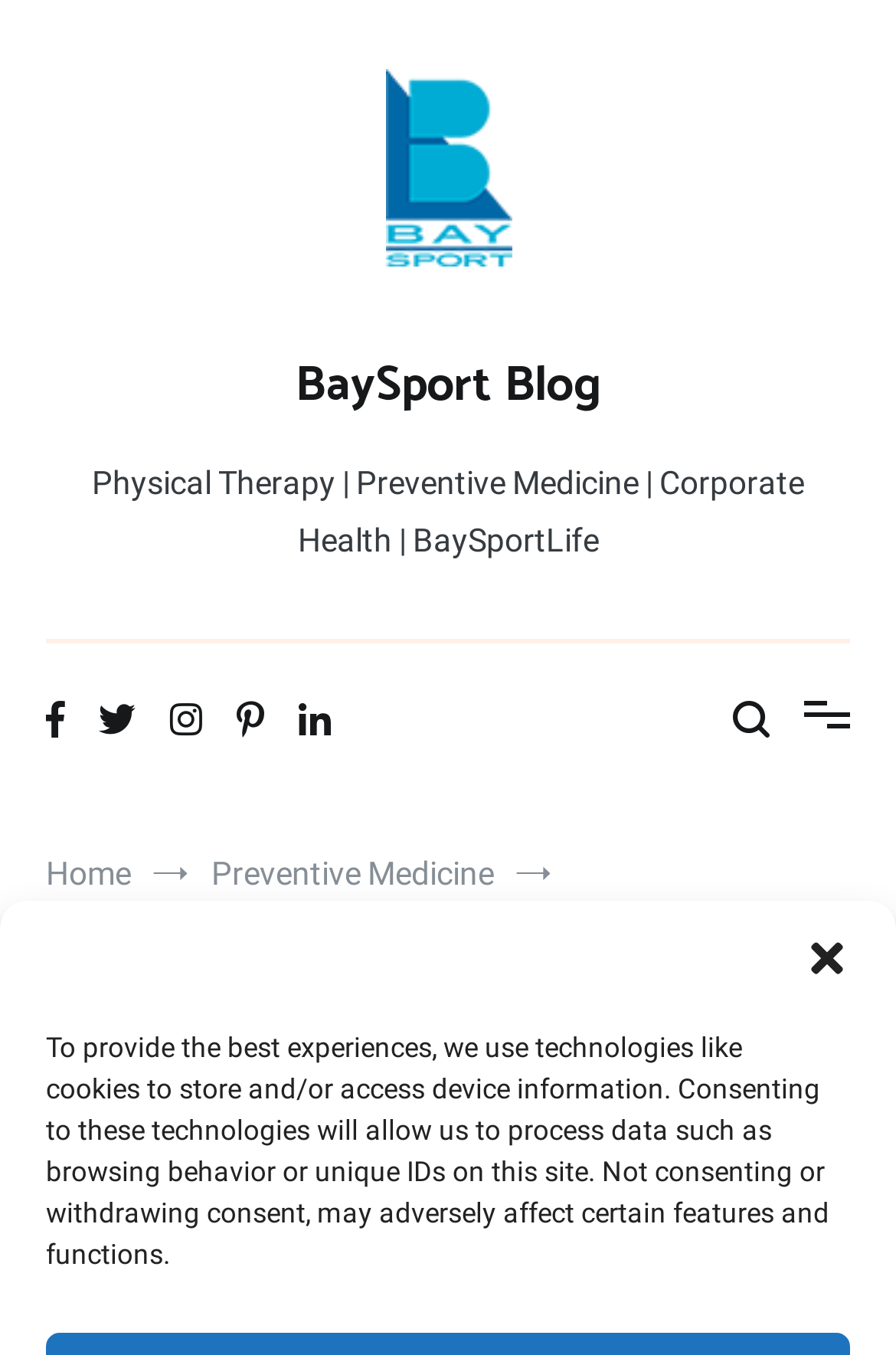Identify and provide the bounding box coordinates of the UI element described: "parent_node: BaySport Blog". The coordinates should be formatted as [left, top, right, bottom], with each number being a float between 0 and 1.

[0.051, 0.051, 0.949, 0.204]